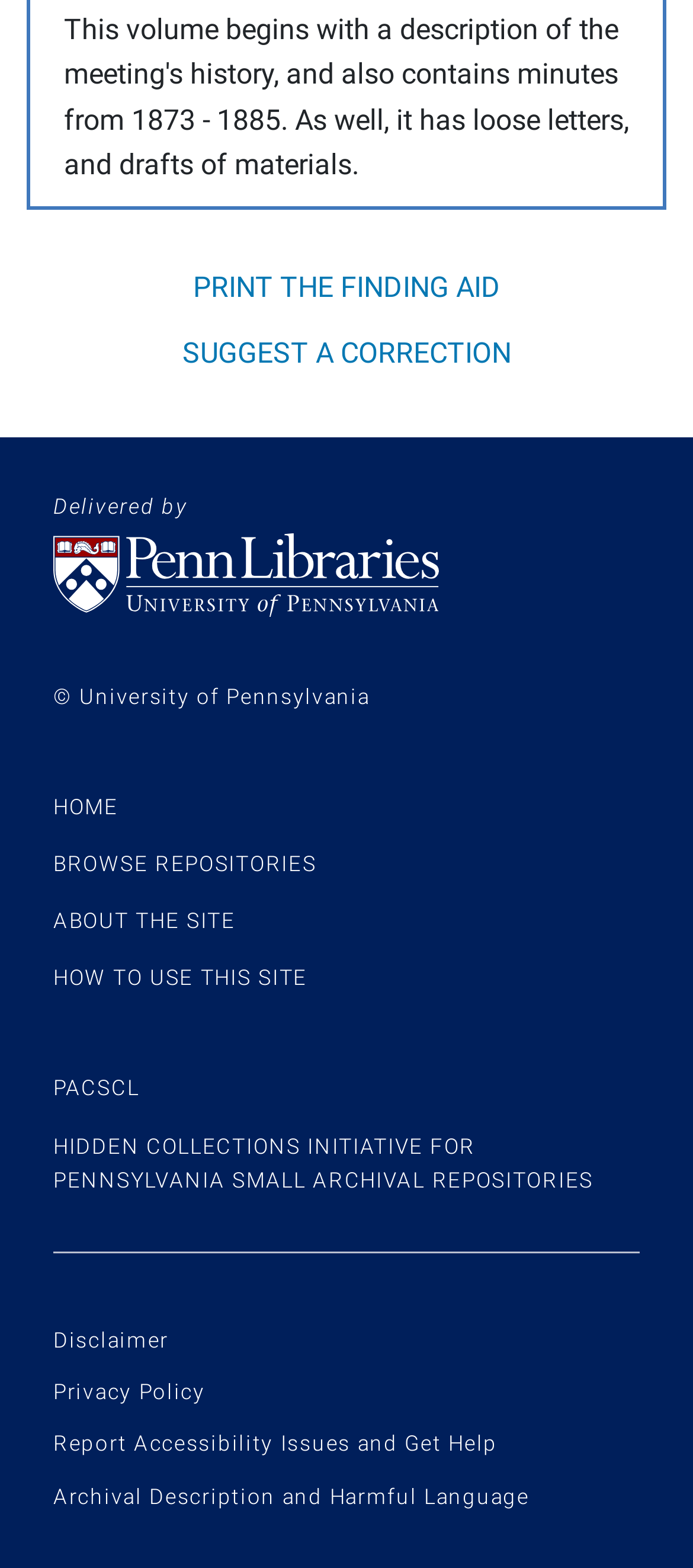What type of content is available on this website?
Refer to the screenshot and respond with a concise word or phrase.

Archival collections